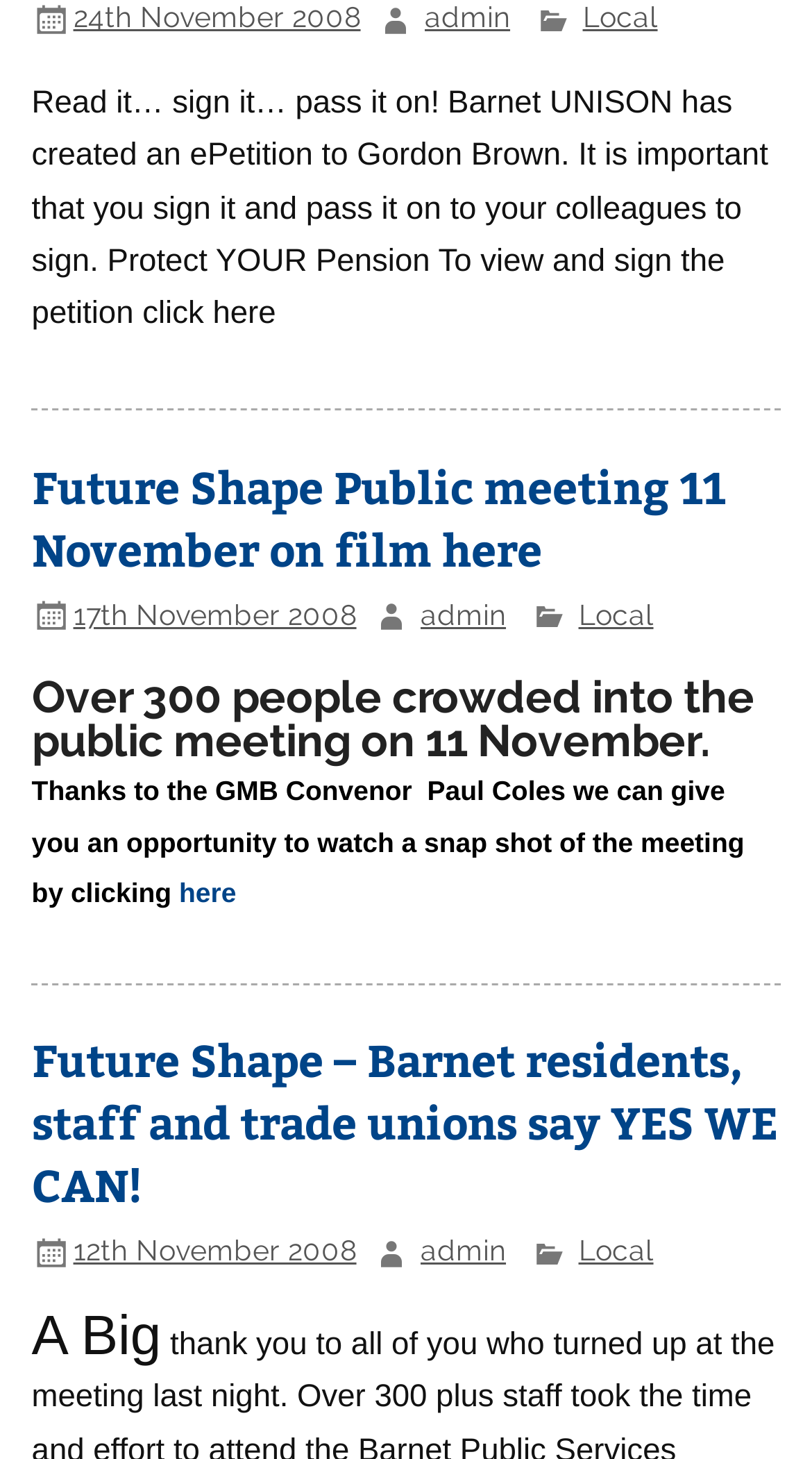Identify the bounding box coordinates of the region that should be clicked to execute the following instruction: "Watch a snapshot of the public meeting".

[0.221, 0.601, 0.291, 0.622]